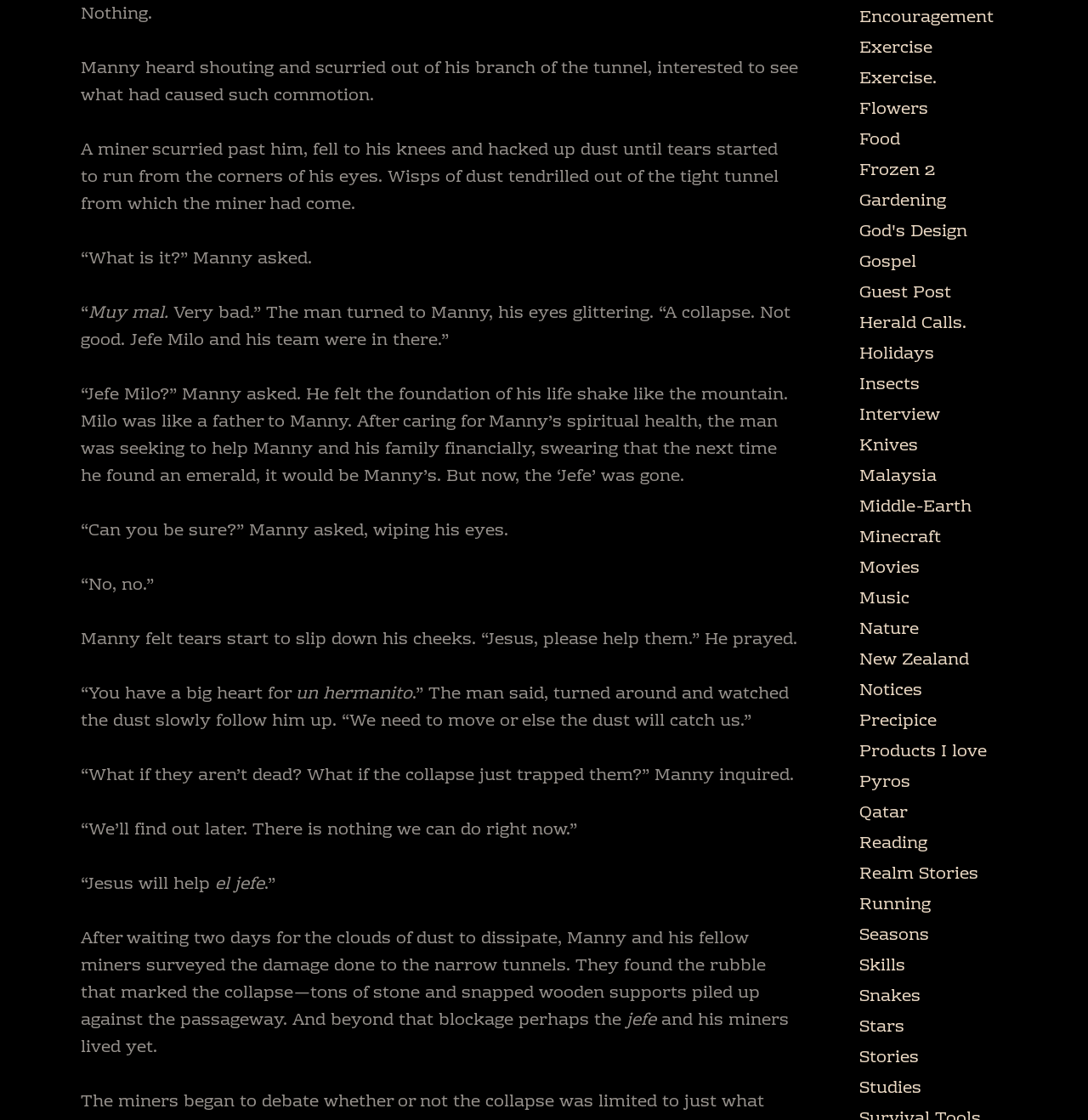Utilize the details in the image to give a detailed response to the question: What is Manny asking about?

Manny is asking about Jefe Milo because he is concerned about his well-being after a collapse in the tunnel. He asks the miner if Jefe Milo is okay, showing his concern for the person who is like a father to him.